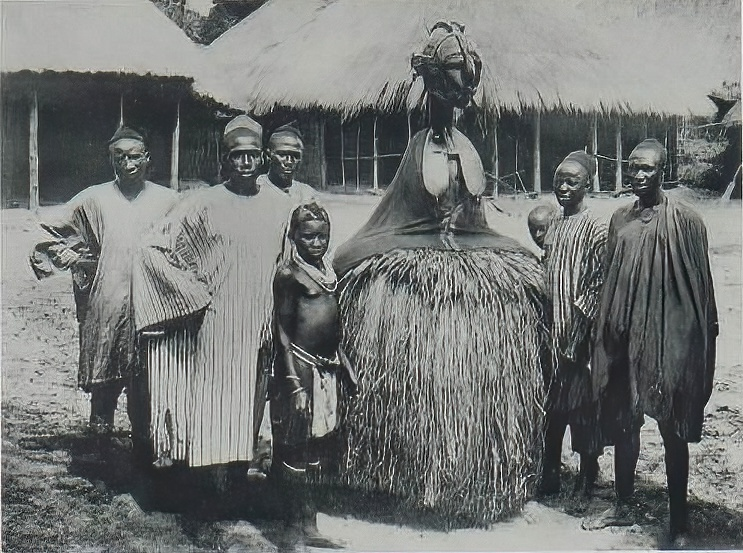Based on the image, provide a detailed response to the question:
How tall can the D'mba mask stand?

The caption states that the D'mba mask can stand at least eight feet tall, which is a significant aspect of its design and cultural significance.